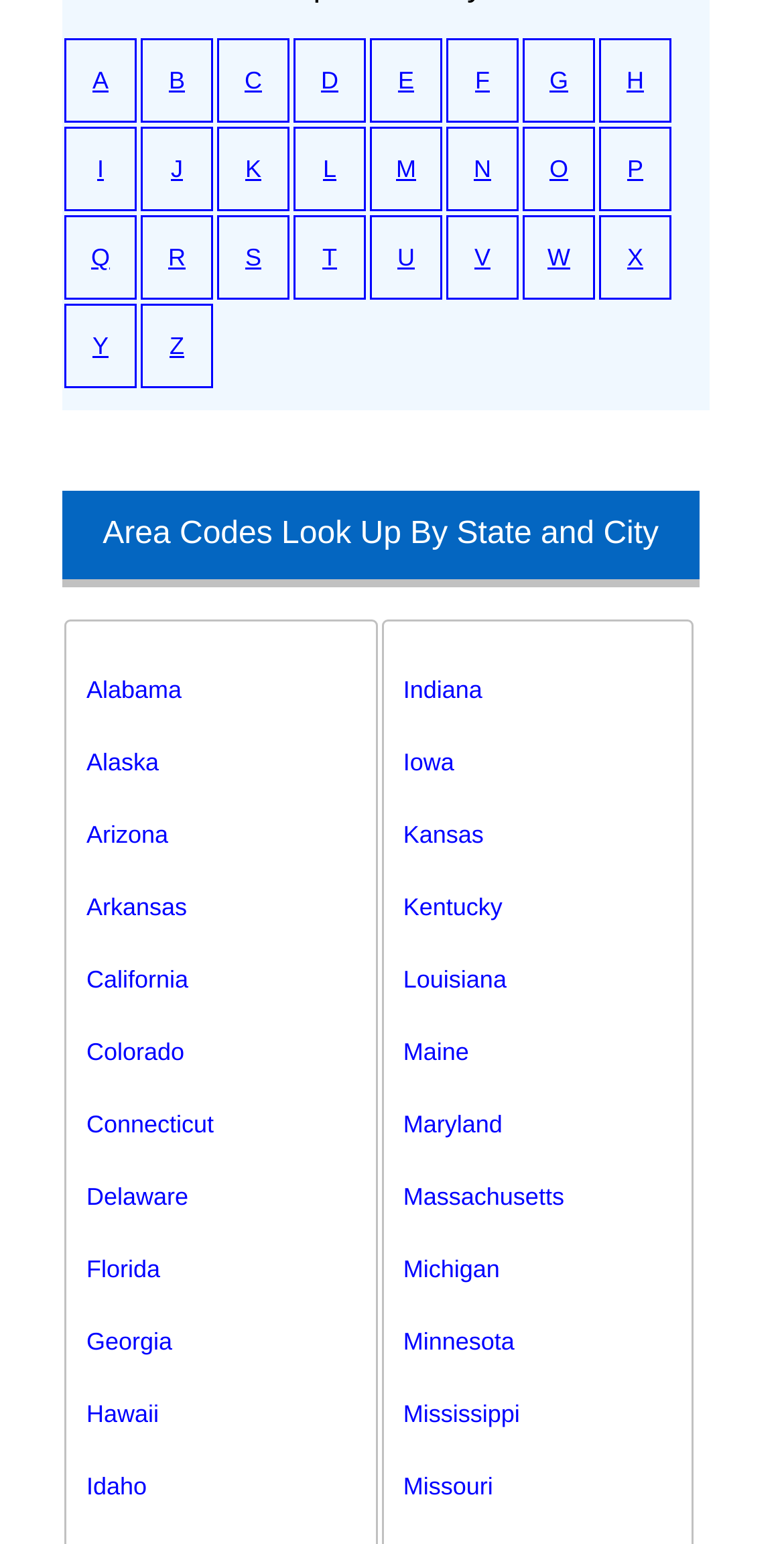Please provide a short answer using a single word or phrase for the question:
What is the purpose of this webpage?

Area Codes Look Up